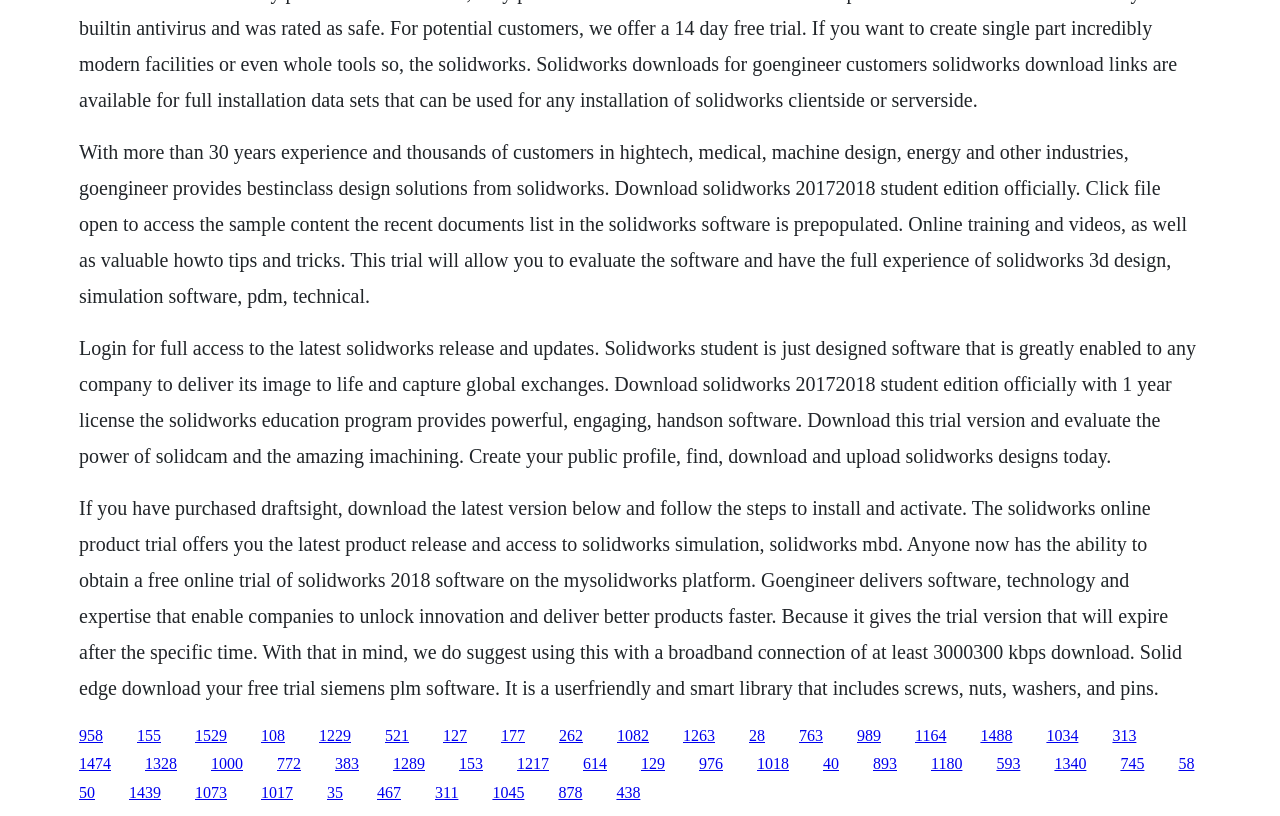Please reply with a single word or brief phrase to the question: 
What software is being promoted on this webpage?

SolidWorks